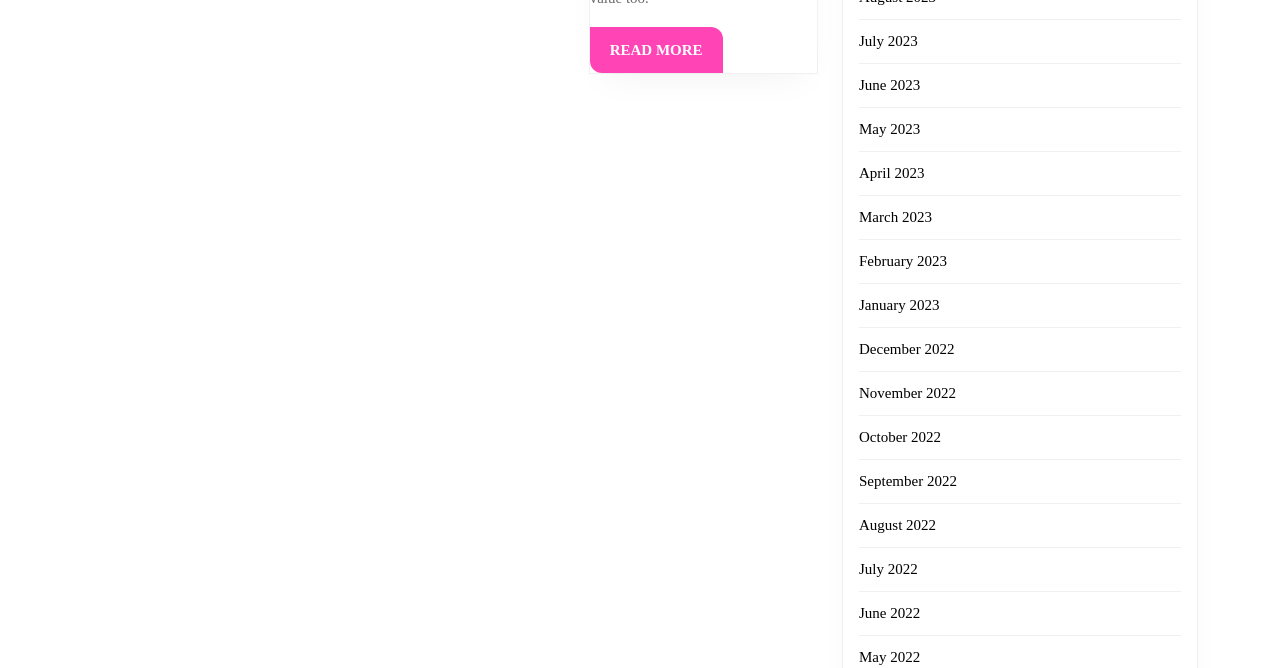Please identify the bounding box coordinates of the element's region that should be clicked to execute the following instruction: "view July 2023". The bounding box coordinates must be four float numbers between 0 and 1, i.e., [left, top, right, bottom].

[0.671, 0.05, 0.717, 0.073]